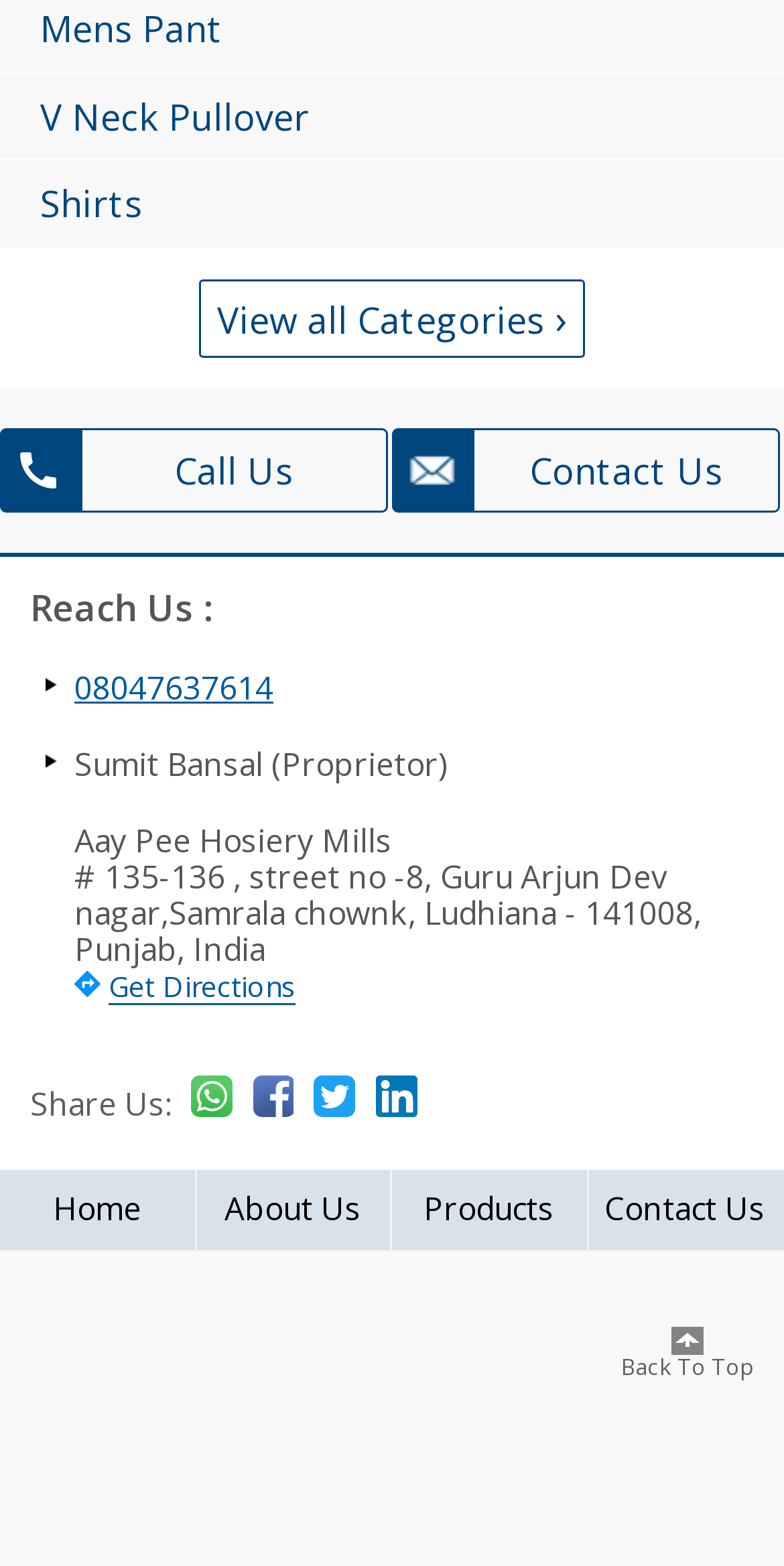Can you pinpoint the bounding box coordinates for the clickable element required for this instruction: "Check out Glencore's sale of Bolivian Zinc Assets"? The coordinates should be four float numbers between 0 and 1, i.e., [left, top, right, bottom].

None